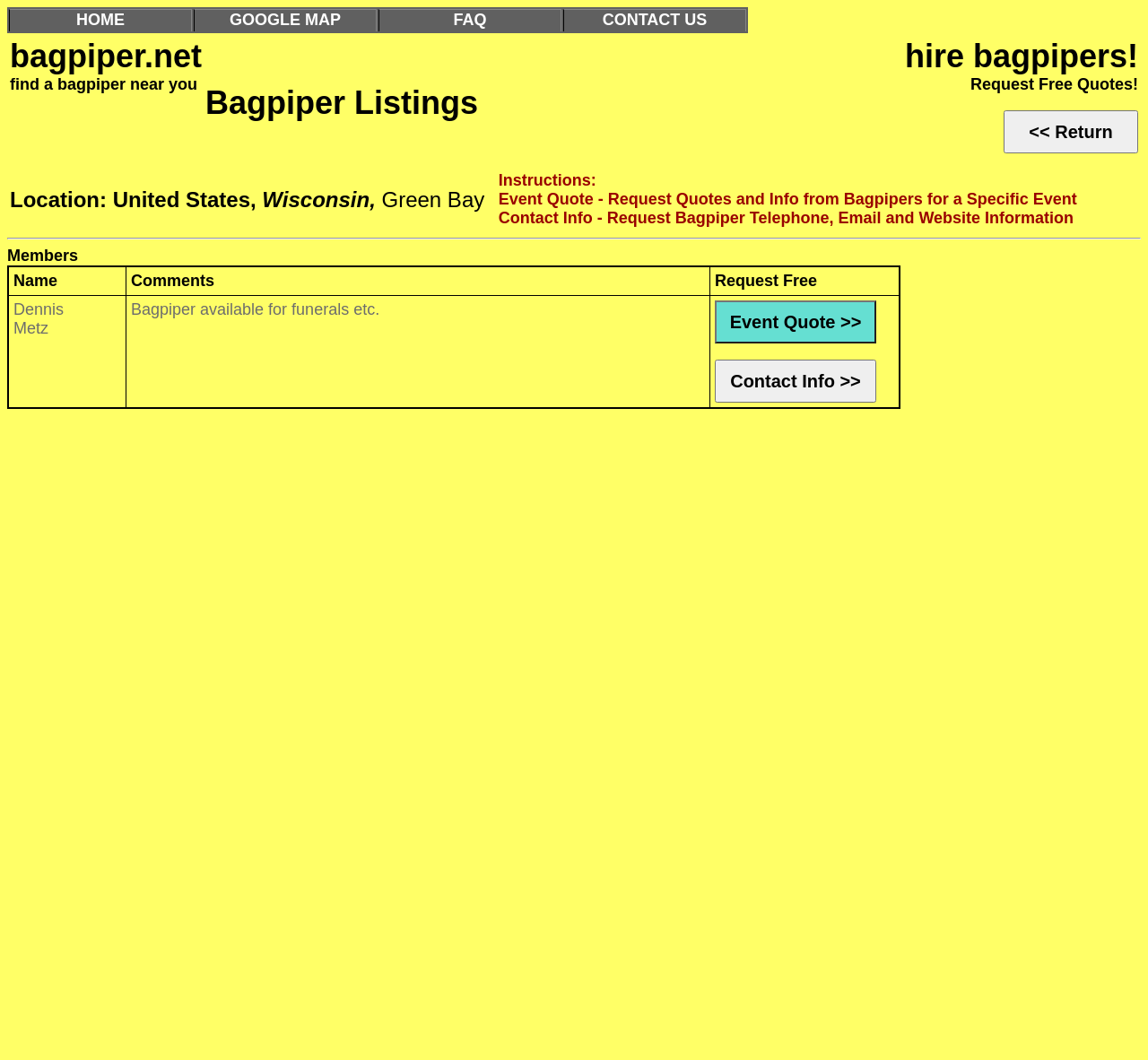Determine the bounding box coordinates of the area to click in order to meet this instruction: "contact a bagpiper".

[0.623, 0.353, 0.763, 0.368]